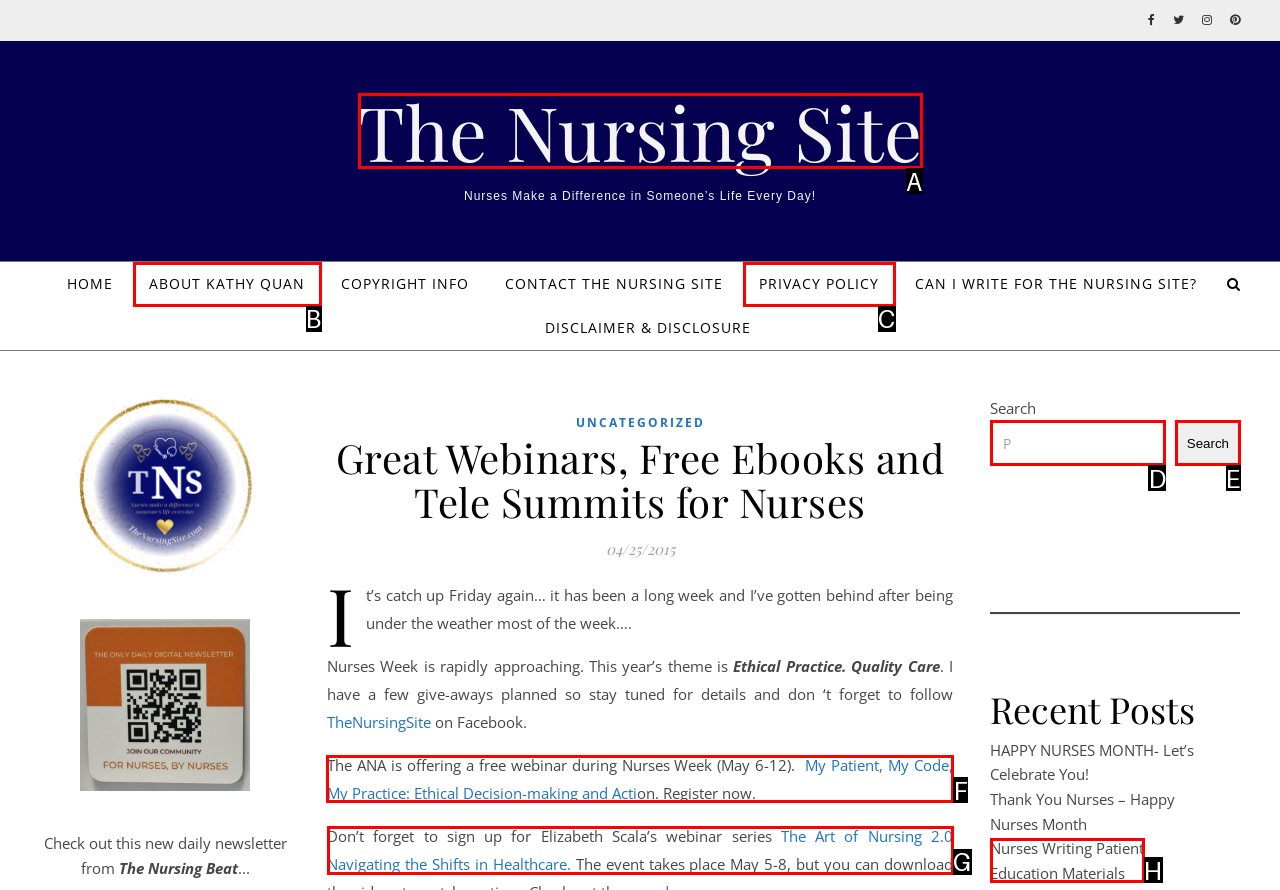Based on the choices marked in the screenshot, which letter represents the correct UI element to perform the task: Register for the 'My Patient, My Code, My Practice' webinar?

F